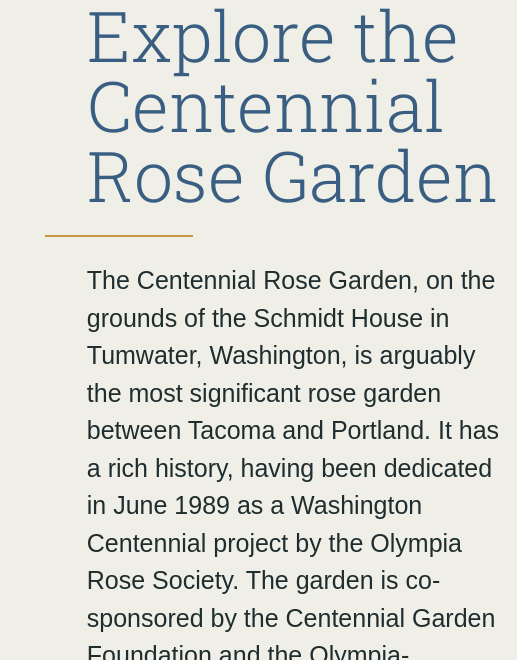Generate an in-depth description of the image.

The image showcases the beautiful Centennial Rose Garden located on the grounds of the historic Schmidt House in Tumwater, Washington. Celebrated as one of the most significant rose gardens in the region between Tacoma and Portland, it features a vibrant collection of roses and lush greenery, set against a backdrop rich in history. Dedicated in June 1989 as part of a Washington Centennial project by the Olympia Rose Society, the garden is co-sponsored by the Centennial Garden Foundation and the Olympia-Tumwater Foundation. This serene and colorful space not only enhances the landscape but also carries historical significance, making it a key attraction for visitors in the Olympia-Tumwater area.